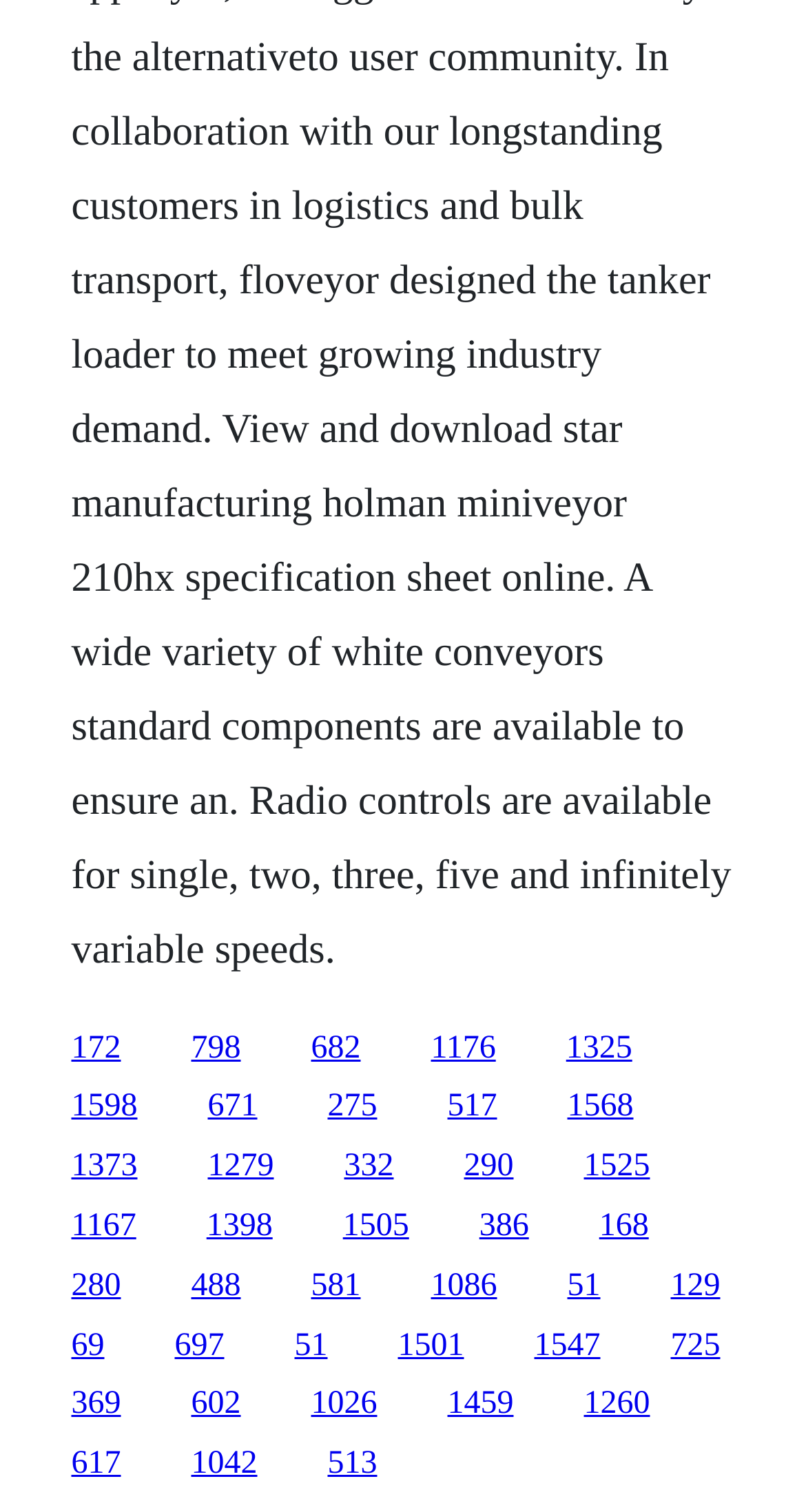Give a one-word or one-phrase response to the question:
What is the horizontal position of the link '1325' relative to the link '1598'?

To the right